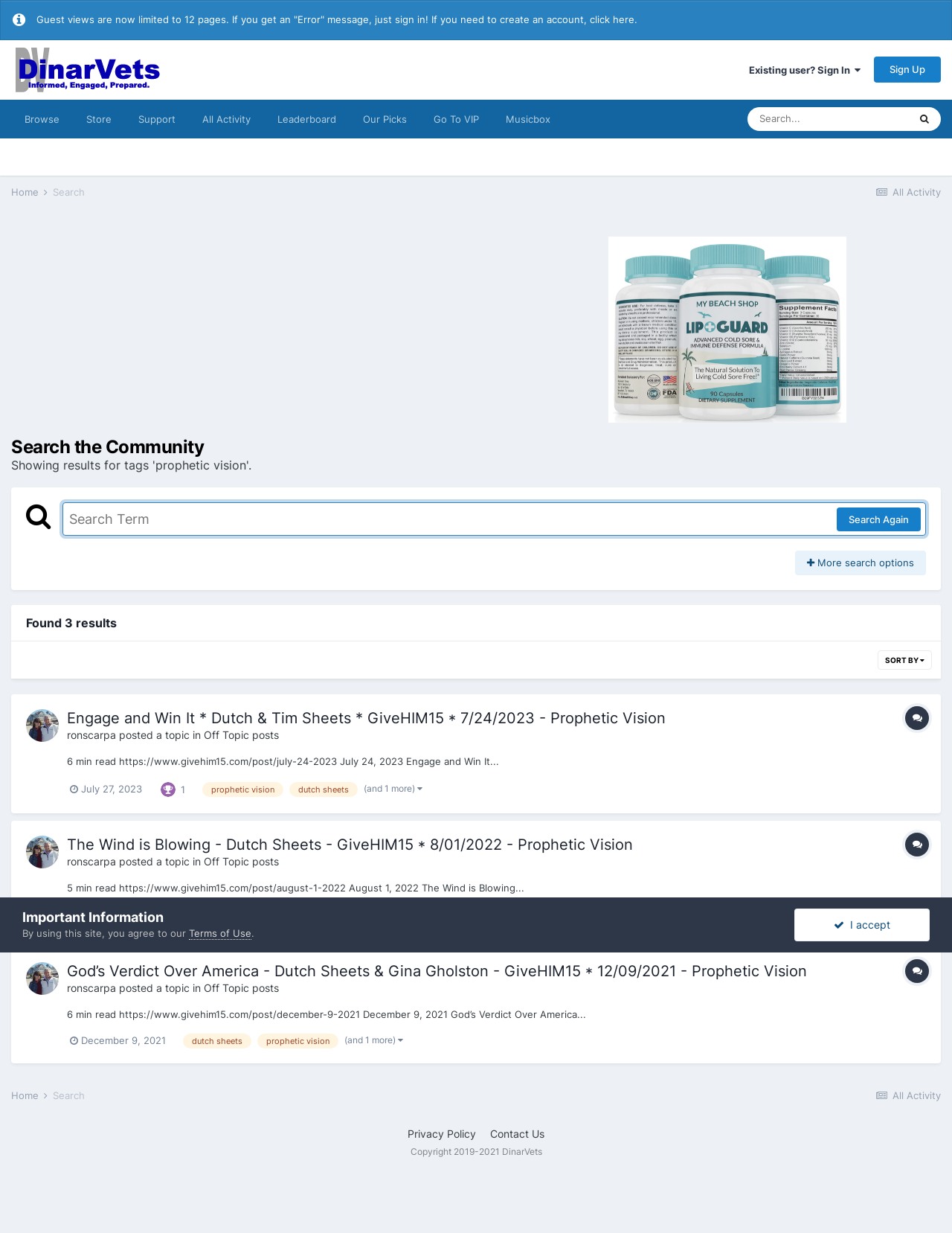Describe in detail what you see on the webpage.

This webpage is a message board displaying search results for the tag "prophetic vision". At the top, there is a notification for guests to sign in to access more pages. Below this, there is a navigation menu with links to "Browse", "Store", "Support", and other sections. On the right side, there is a search box and a button to sign in or sign up.

The main content area is divided into three sections. The left section contains a table with two advertisements. The middle section displays the search results, with three topics listed. Each topic has a heading, a link to the topic, and information about the author and the date posted. There are also links to tags related to the topic, such as "prophetic vision" and "dutch sheets". The right section is empty.

Each topic has a brief summary and a link to read more. The topics are listed in a vertical order, with the most recent one at the top. There are also buttons to like or thank the posts, and a link to view more search options.

At the bottom of the page, there is a link to go to the VIP section and a music box link. The overall layout is organized, with clear headings and concise text, making it easy to navigate and find relevant information.